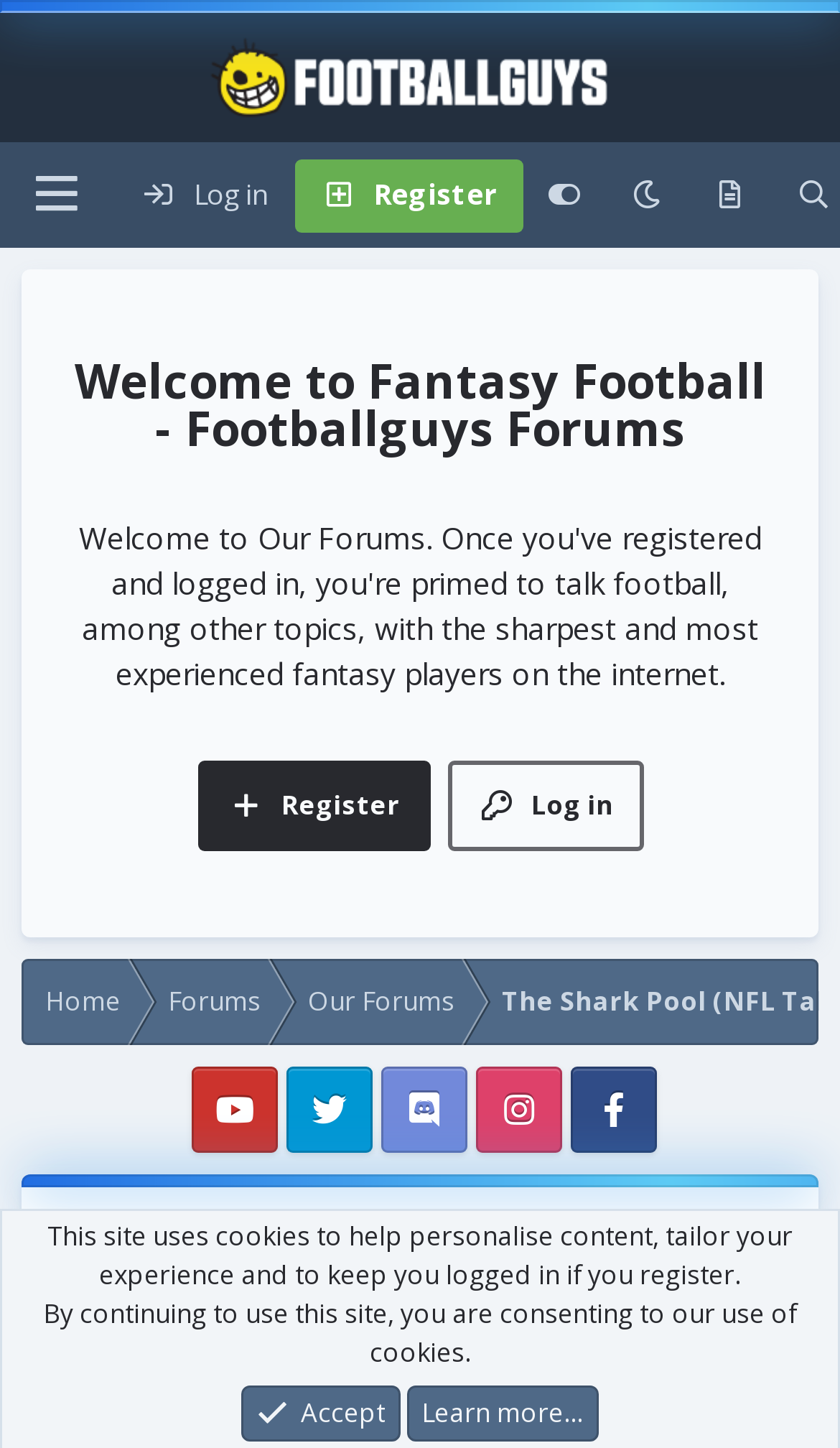How many links are there in the top navigation bar?
Using the image as a reference, answer the question in detail.

I counted the links in the top navigation bar by looking at the elements with y-coordinates between 0.105 and 0.164. I found five links: 'Log in', 'Register', '', '', and 'What's new'.